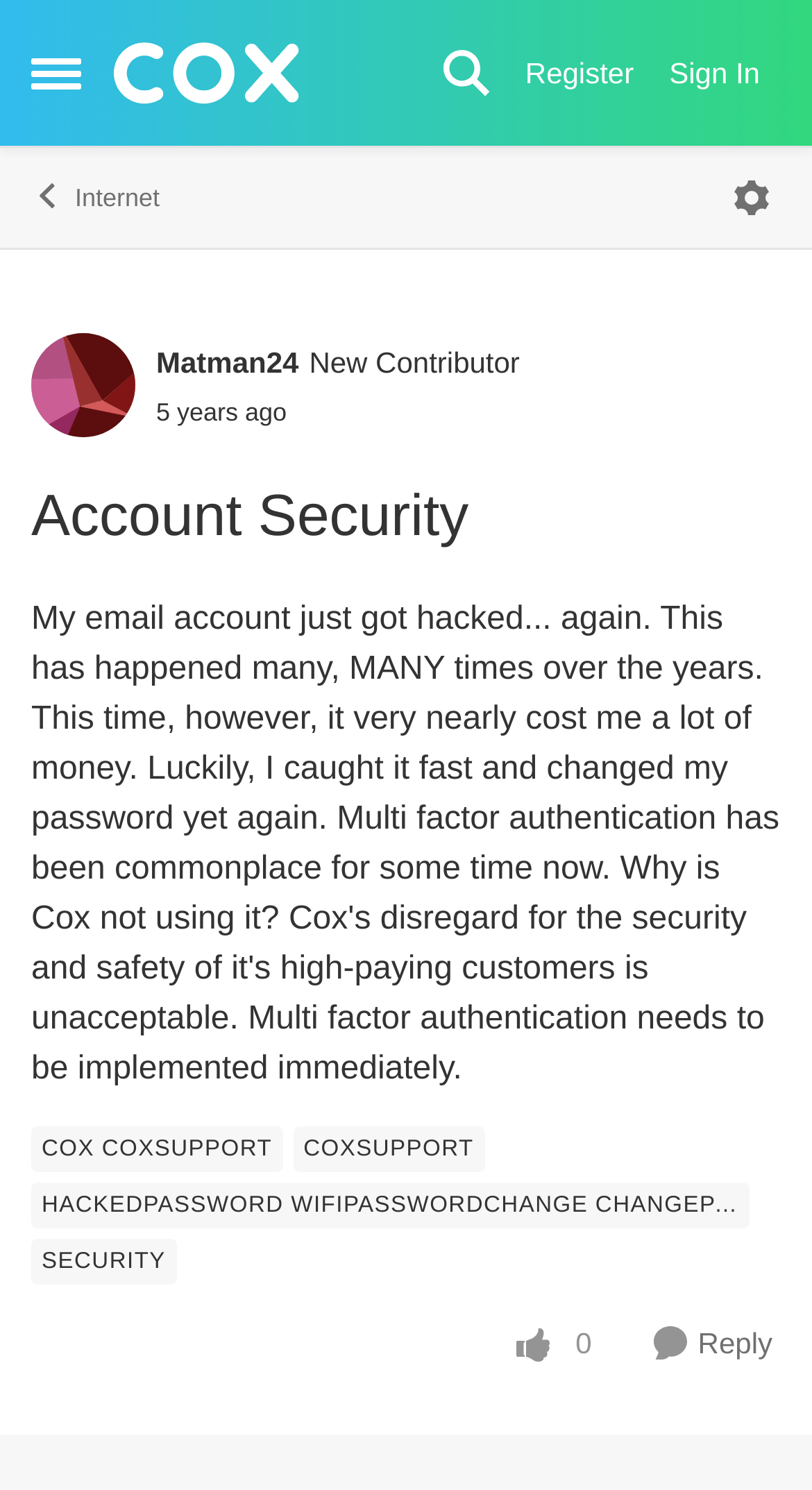What is the purpose of the 'Side Menu' button?
Look at the webpage screenshot and answer the question with a detailed explanation.

The 'Side Menu' button is located at the top left corner of the webpage, and it has a popup menu. This suggests that it is used to open a menu, possibly containing navigation options or other features.